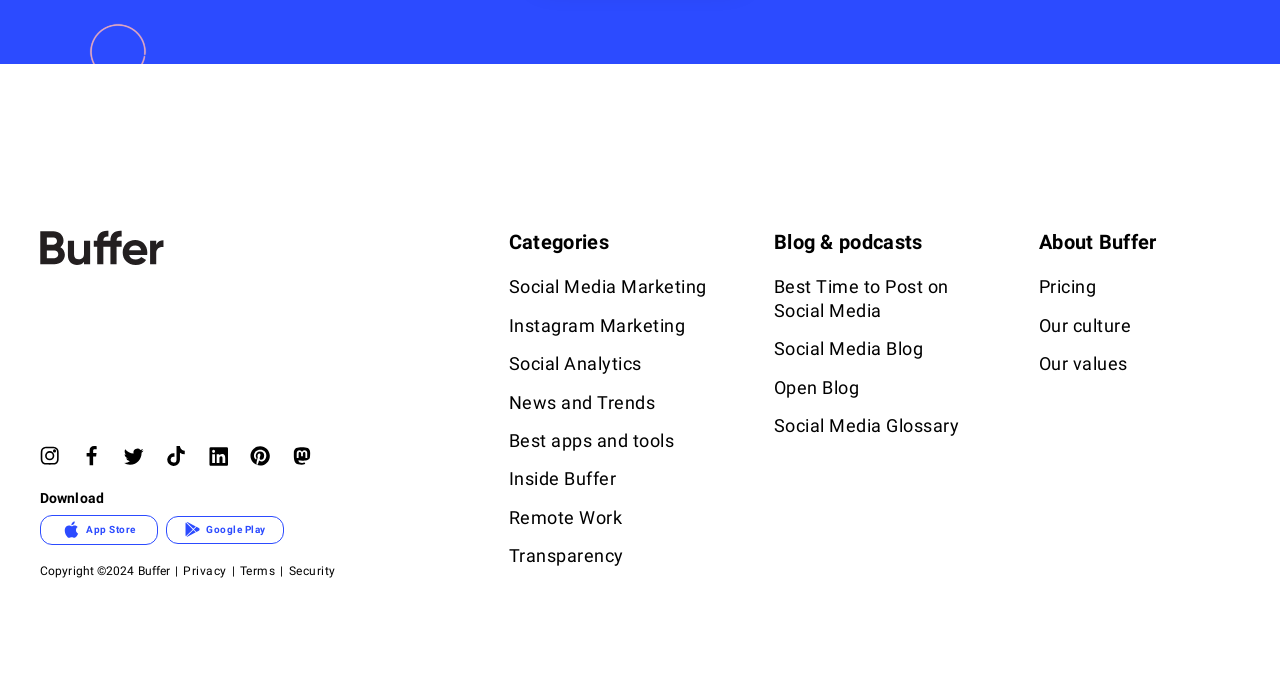Please indicate the bounding box coordinates of the element's region to be clicked to achieve the instruction: "Learn about Buffer's culture". Provide the coordinates as four float numbers between 0 and 1, i.e., [left, top, right, bottom].

[0.812, 0.466, 0.969, 0.501]